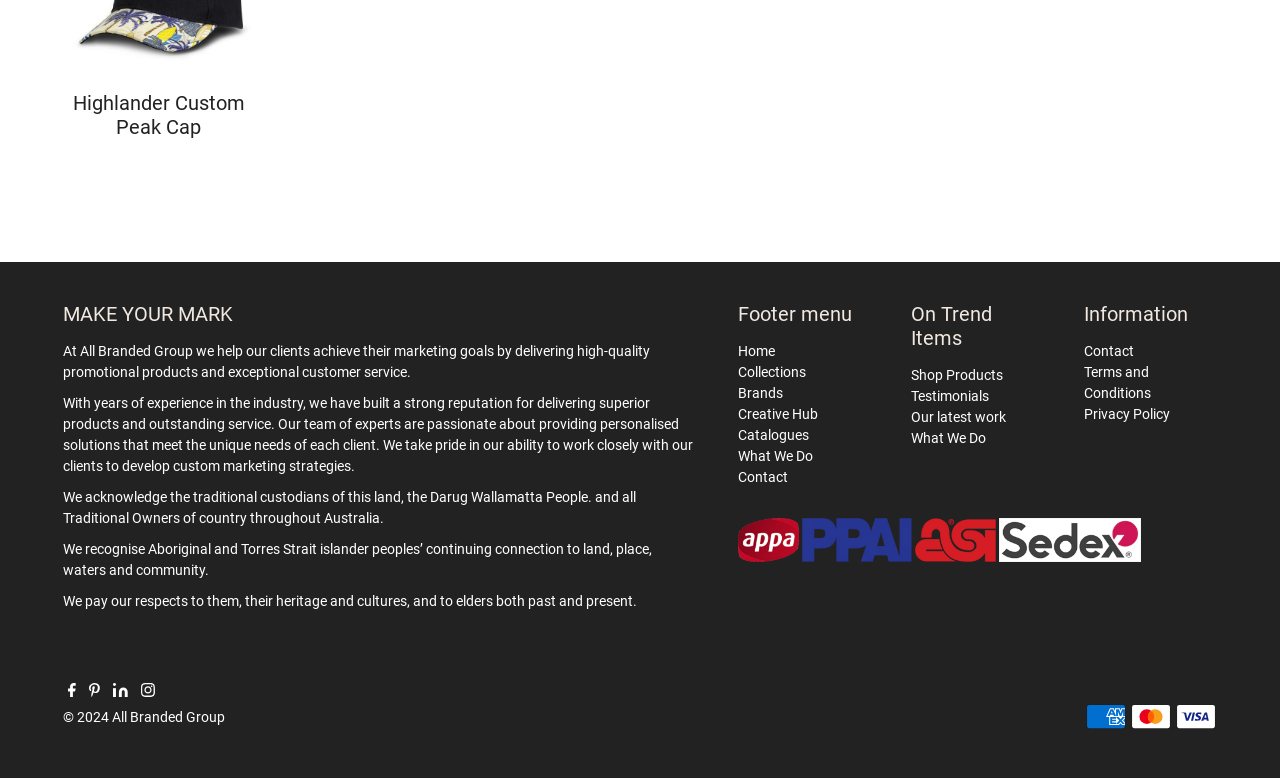Please reply to the following question with a single word or a short phrase:
How many social media links are there?

4